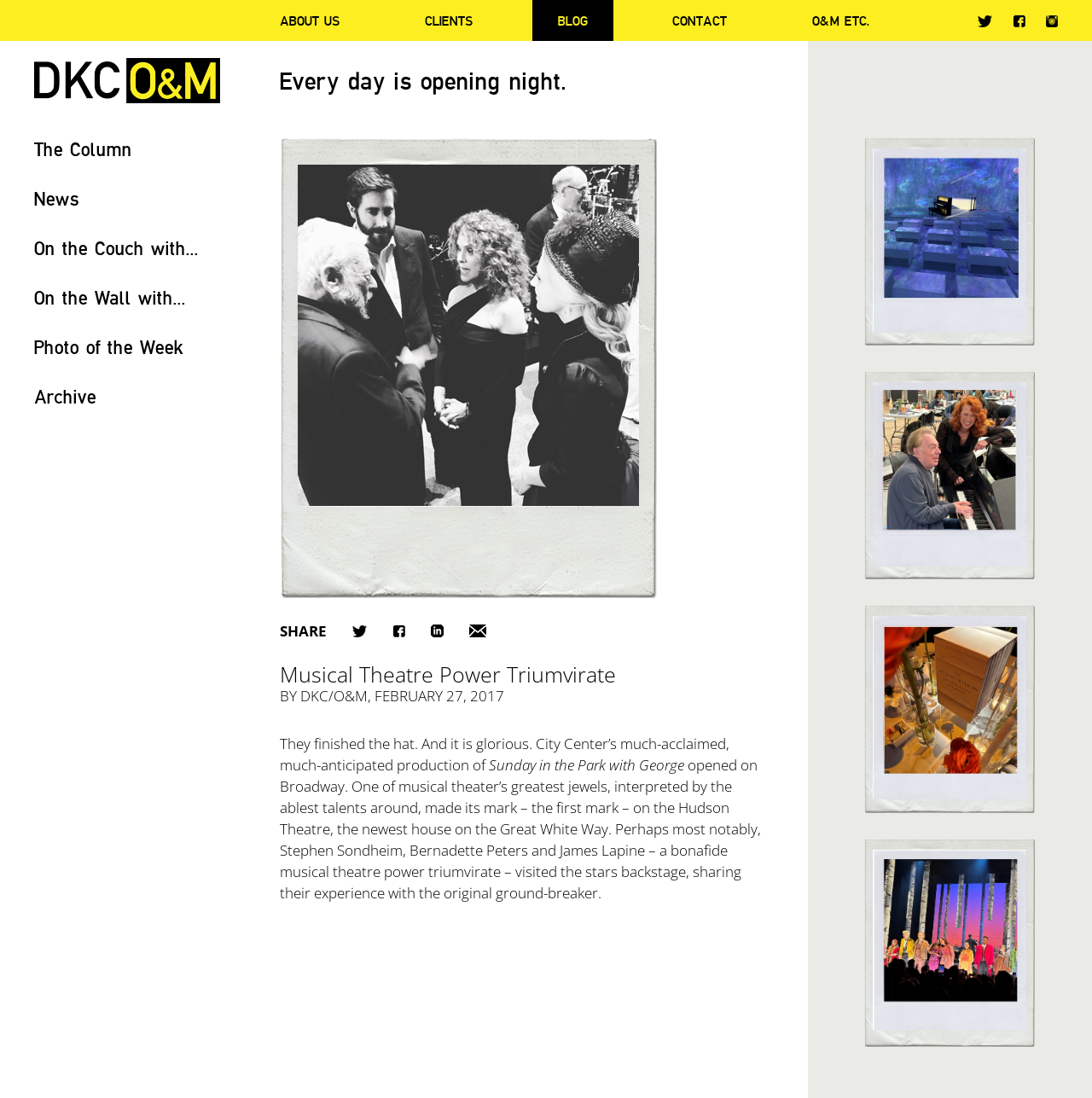Provide a short answer to the following question with just one word or phrase: How many images are displayed on the webpage?

4